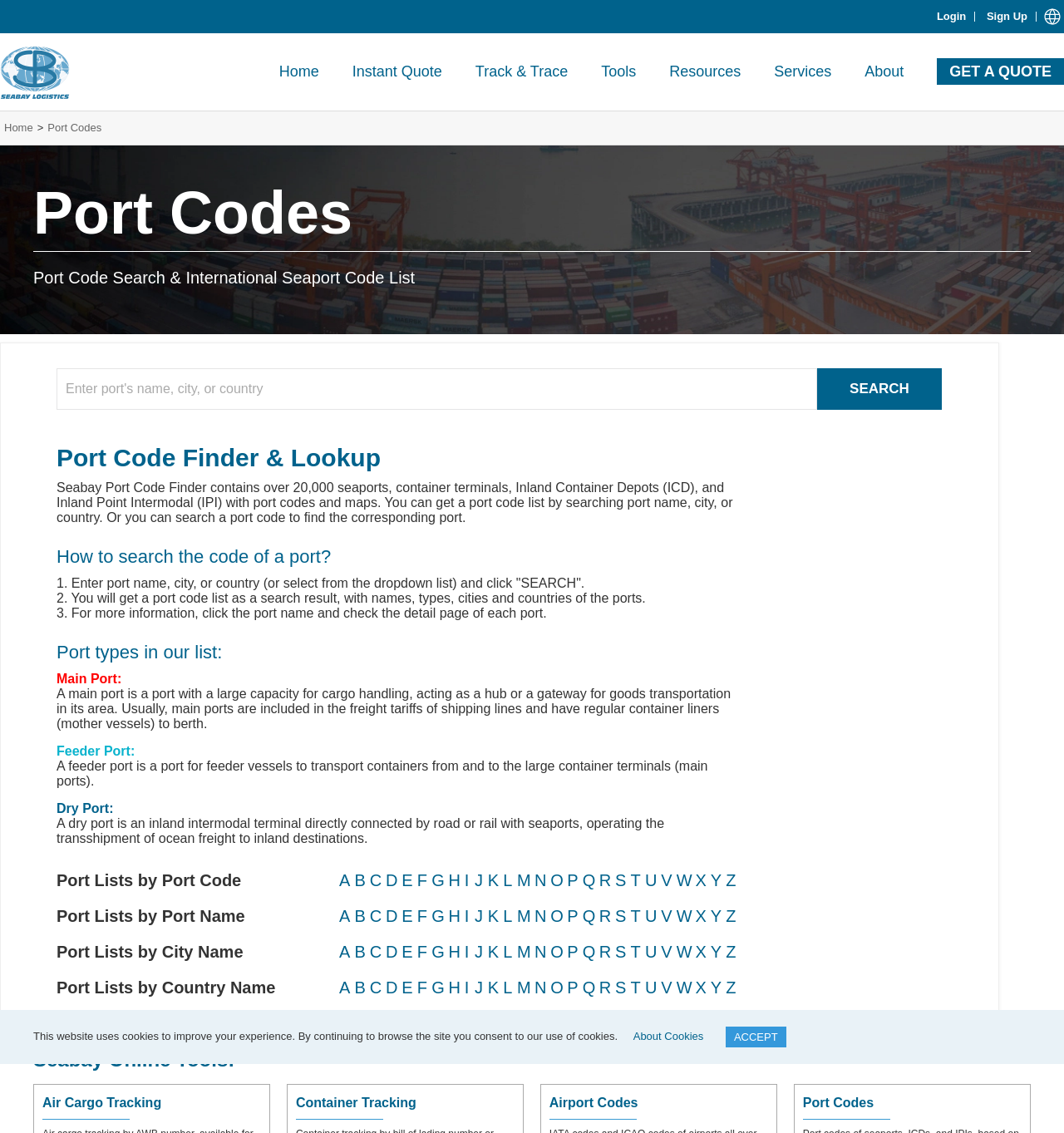What is the function of the 'Port Lists by Port Code' table?
Provide an in-depth and detailed answer to the question.

The 'Port Lists by Port Code' table allows users to browse ports by their corresponding port codes. The table is organized alphabetically by port code, with each letter of the alphabet linking to a list of ports that start with that letter.